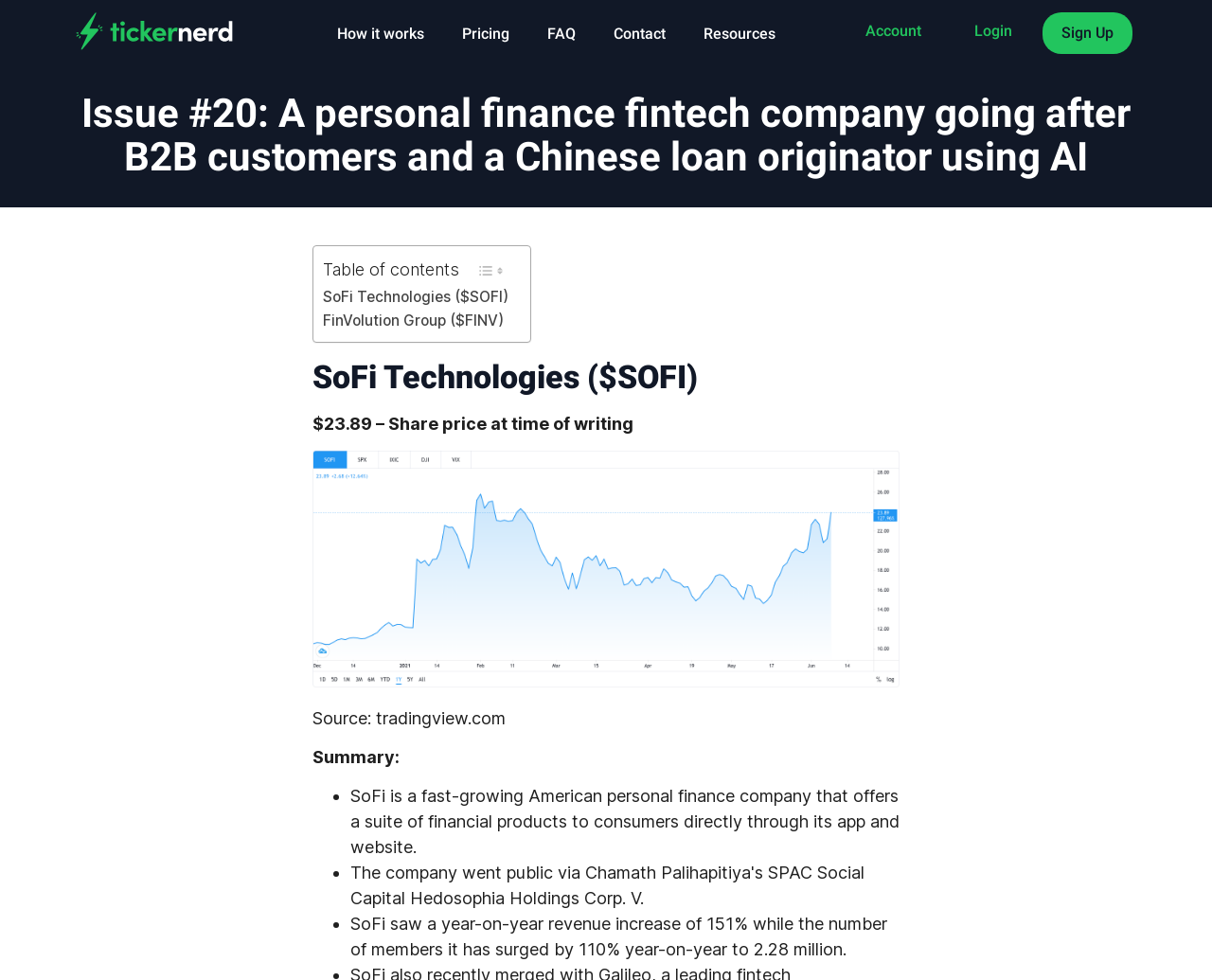Determine the bounding box for the UI element described here: "Internal office system".

None